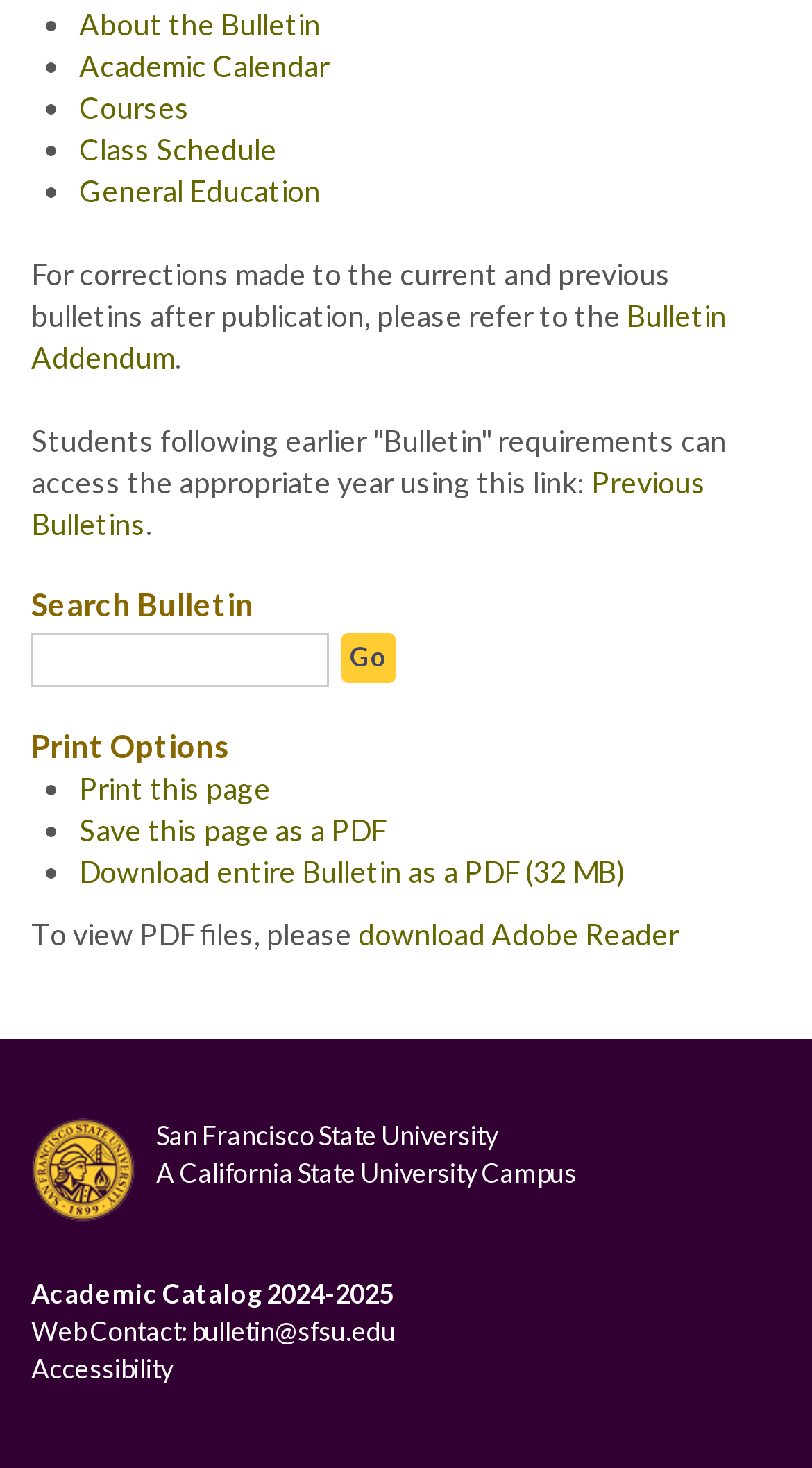What is the name of the university?
Please answer the question with as much detail as possible using the screenshot.

The name of the university is mentioned at the bottom of the webpage, along with an image of the university's logo. The text 'San Francisco State University' is also a link.